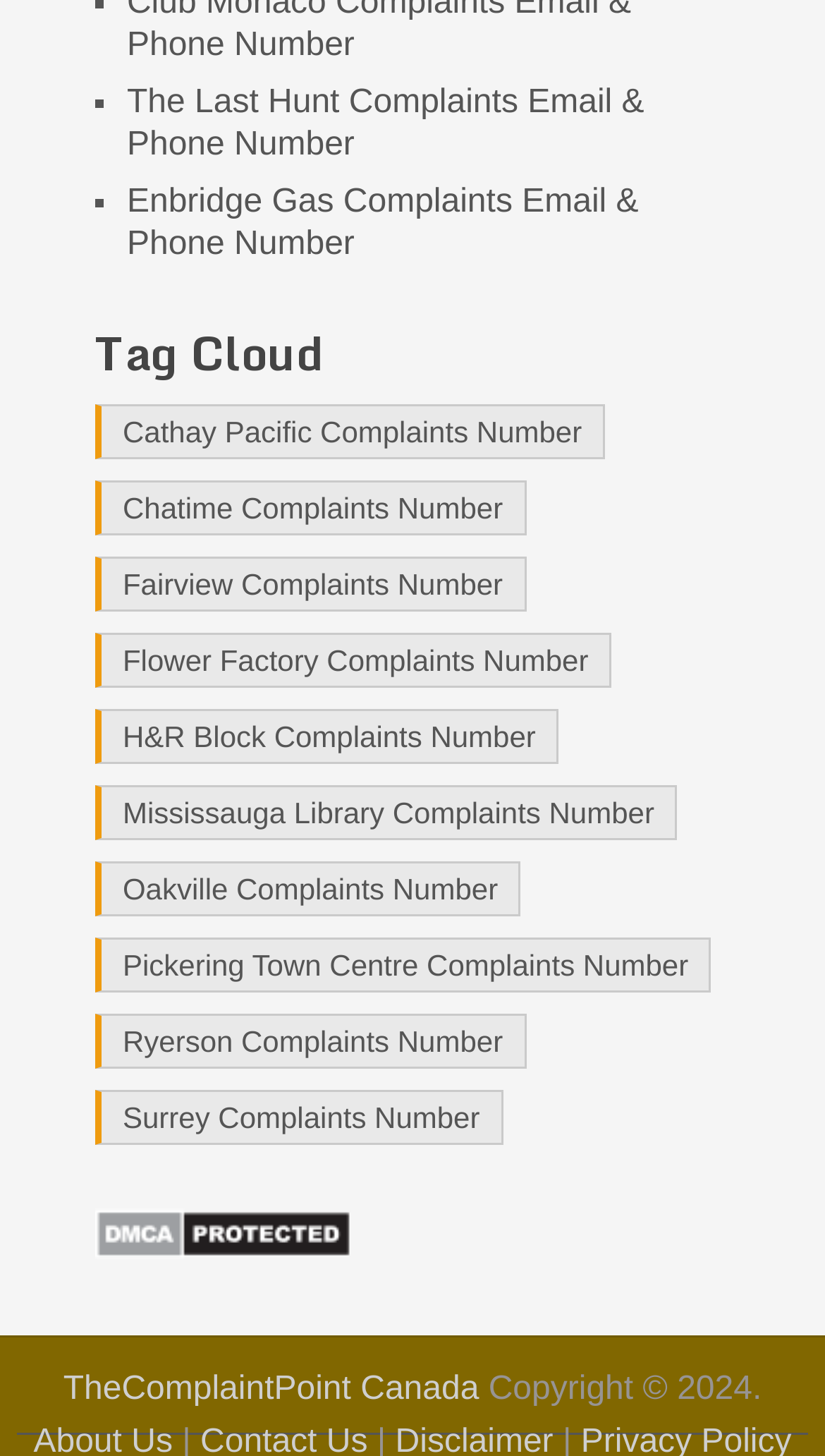Locate the bounding box of the UI element defined by this description: "Mississauga Library Complaints Number". The coordinates should be given as four float numbers between 0 and 1, formatted as [left, top, right, bottom].

[0.115, 0.54, 0.821, 0.578]